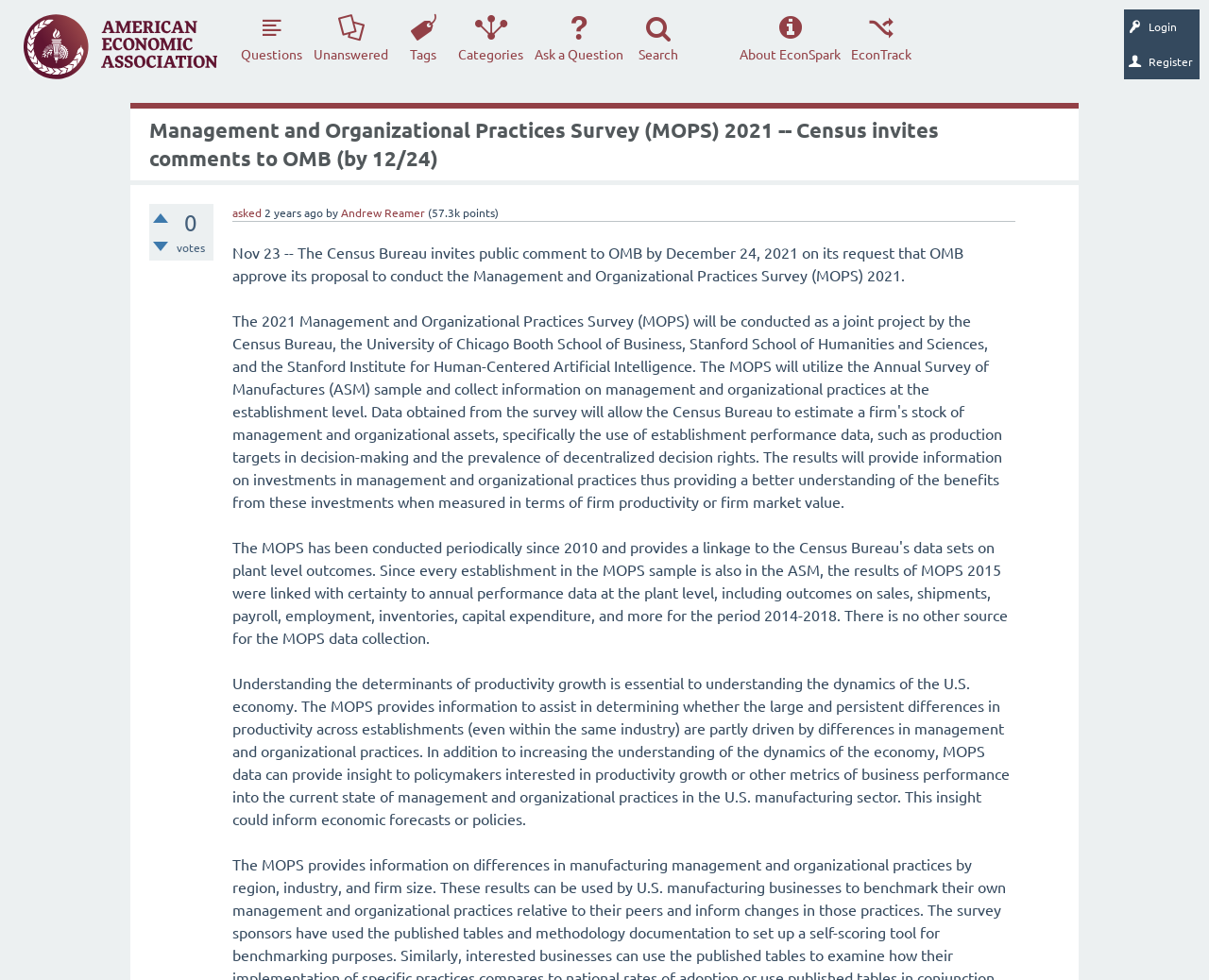Identify the bounding box coordinates of the area you need to click to perform the following instruction: "Search for something".

[0.521, 0.01, 0.568, 0.068]